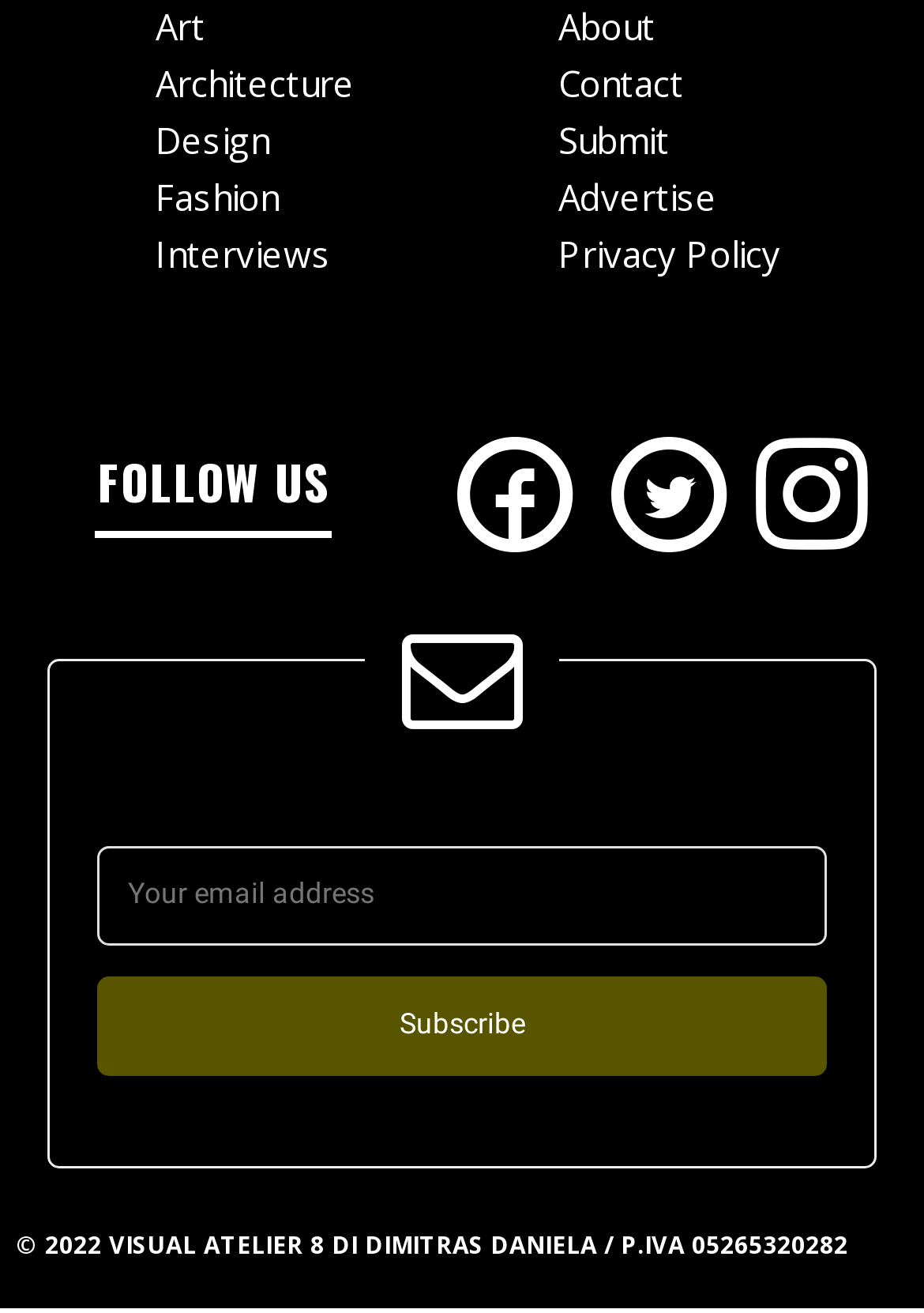Use the information in the screenshot to answer the question comprehensively: What are the categories listed on the top left?

By examining the top left section of the webpage, I noticed a series of links with distinct categories, including Art, Architecture, Design, Fashion, and Interviews. These categories are likely used for navigation or filtering content on the website.